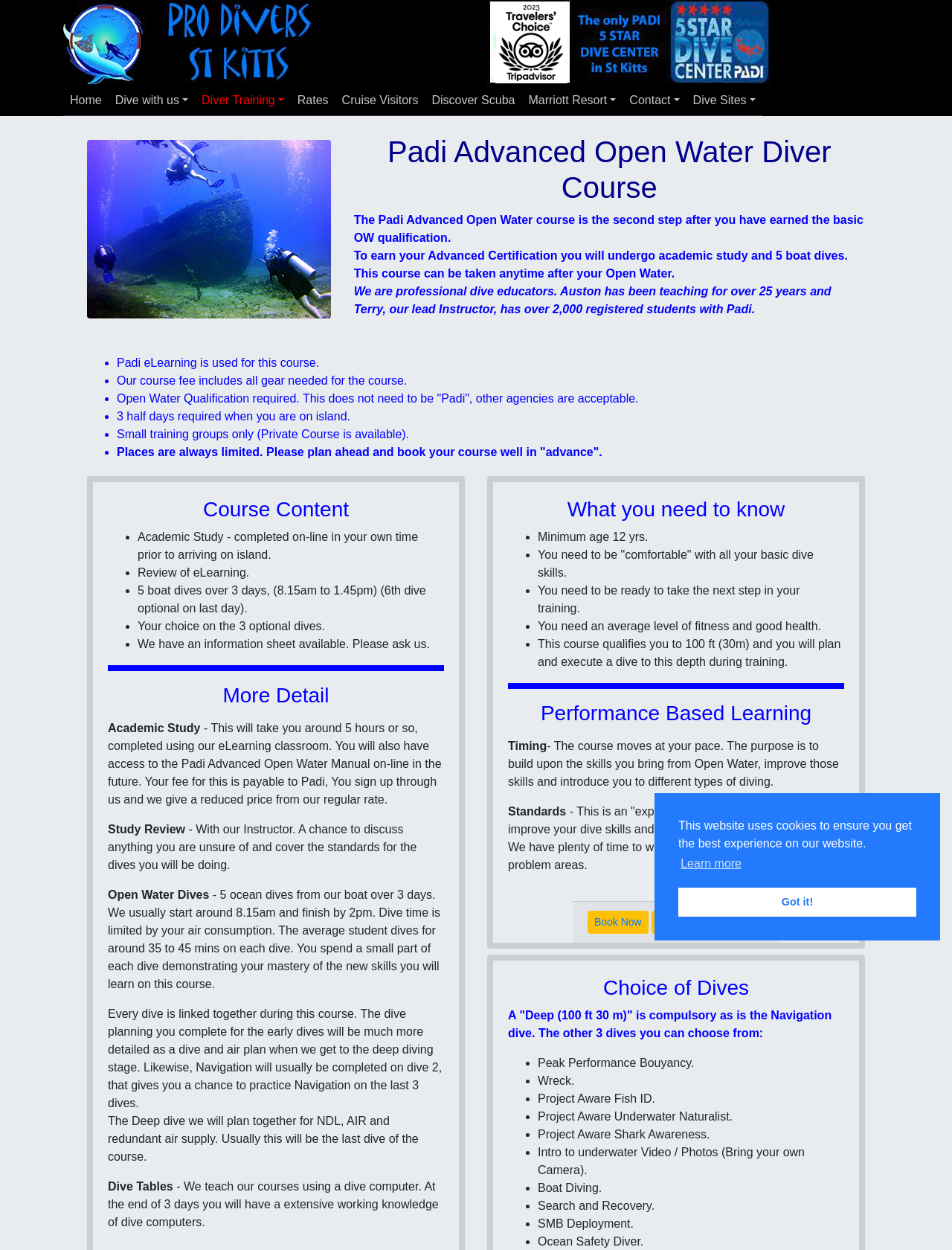Please provide a one-word or short phrase answer to the question:
What is the purpose of the 'Study Review'?

To discuss unsure topics